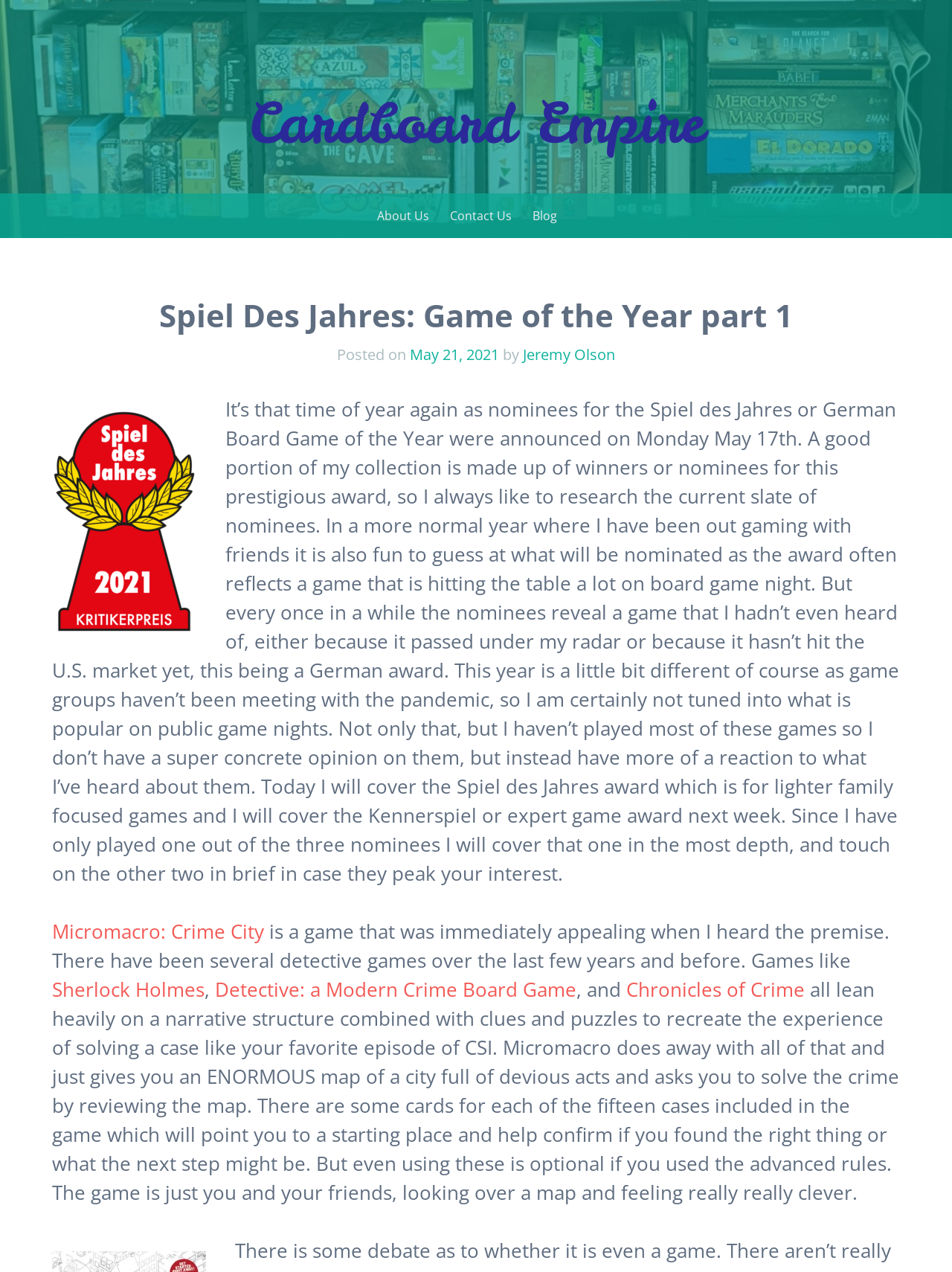Answer the question using only a single word or phrase: 
How many cases are included in the game Micromacro: Crime City?

15